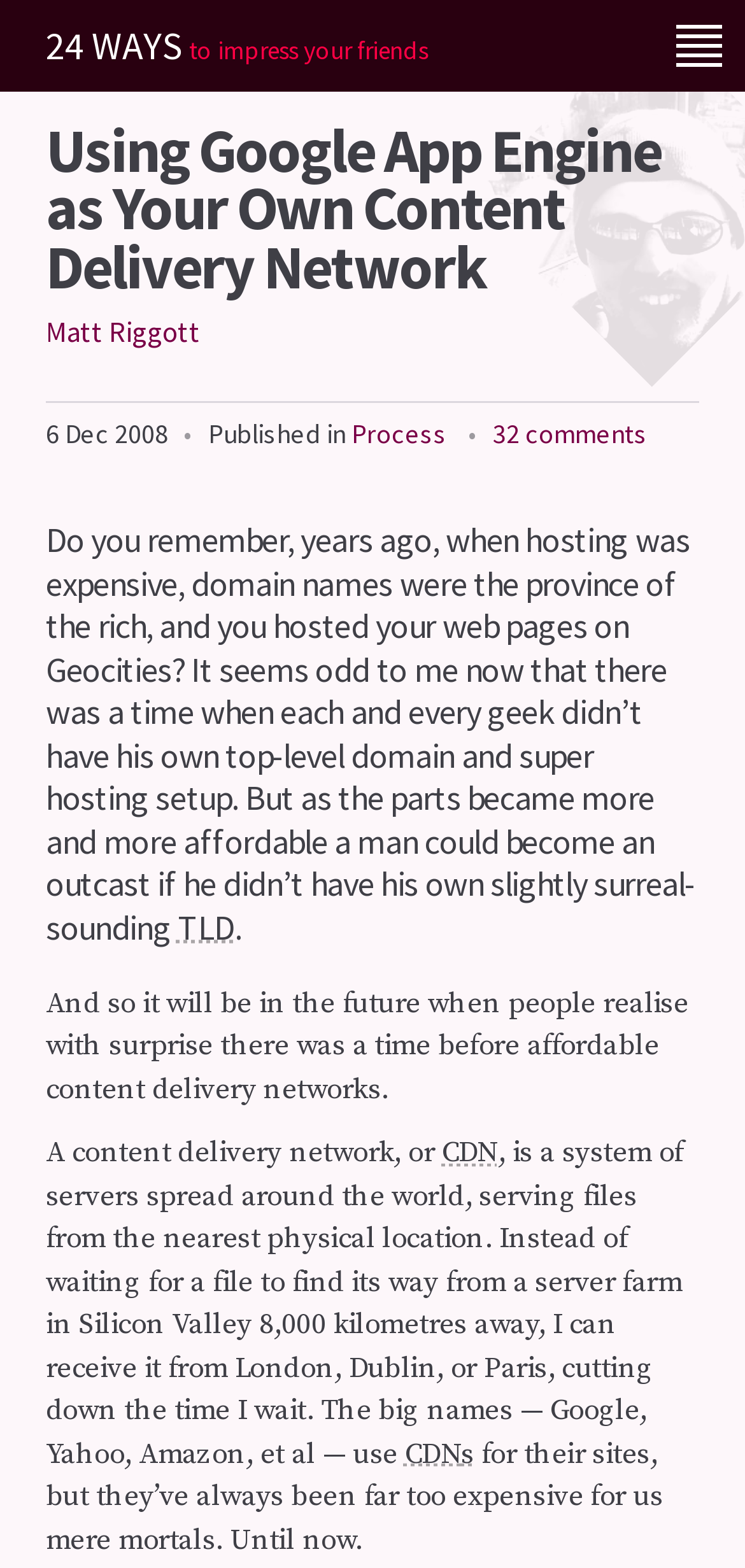Please reply to the following question with a single word or a short phrase:
What is the purpose of a content delivery network?

To reduce waiting time